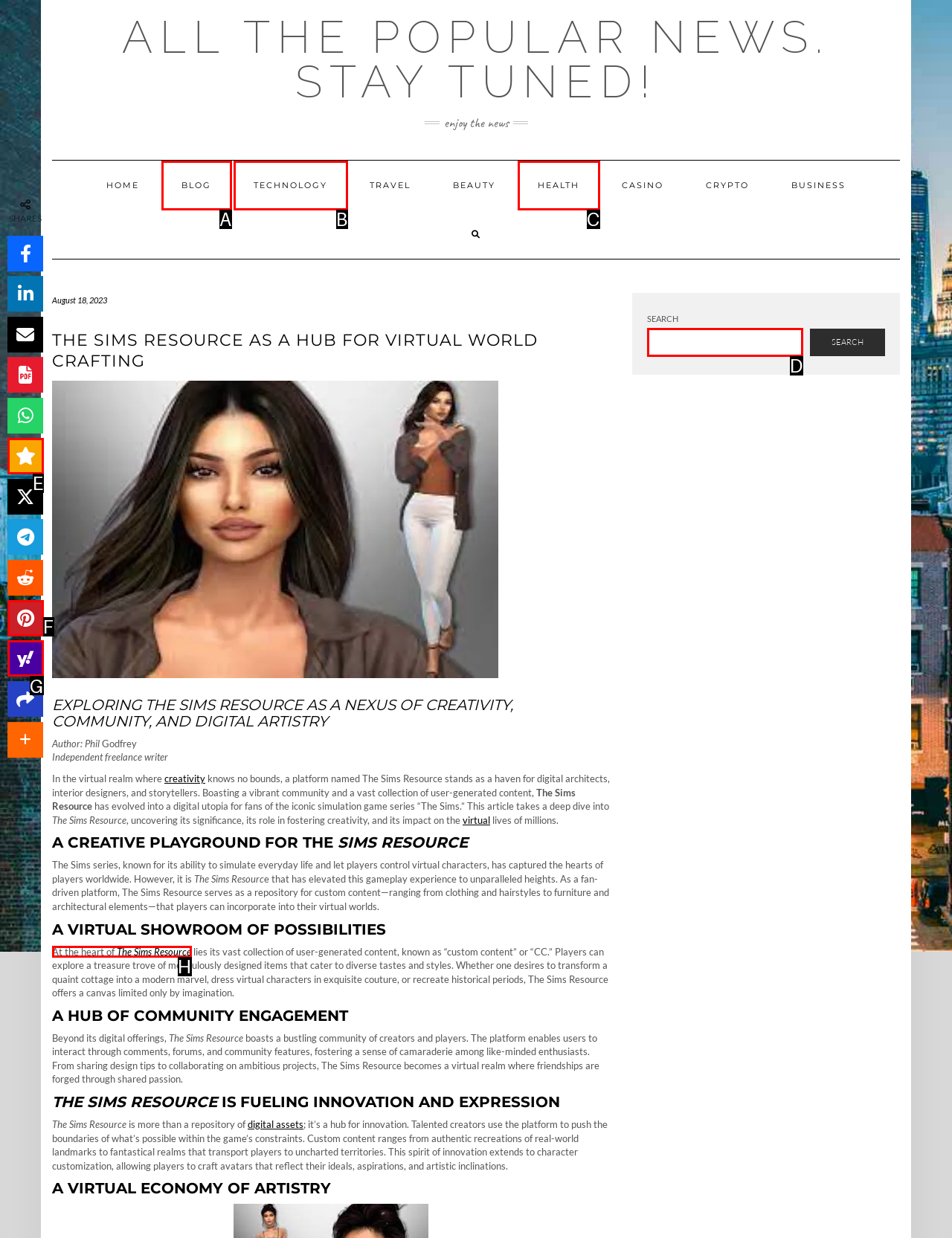Tell me which one HTML element I should click to complete the following task: Explore the custom content Answer with the option's letter from the given choices directly.

H